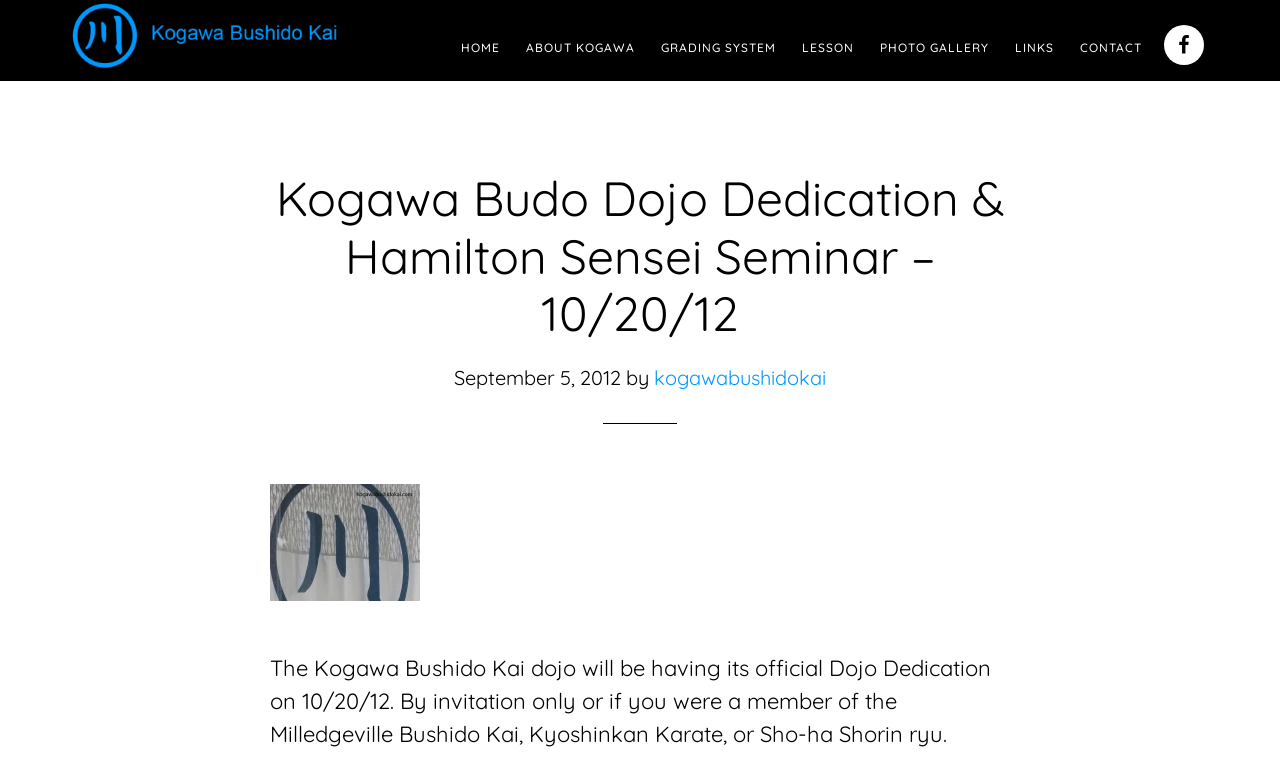Bounding box coordinates are specified in the format (top-left x, top-left y, bottom-right x, bottom-right y). All values are floating point numbers bounded between 0 and 1. Please provide the bounding box coordinate of the region this sentence describes: Grading System

[0.509, 0.02, 0.614, 0.107]